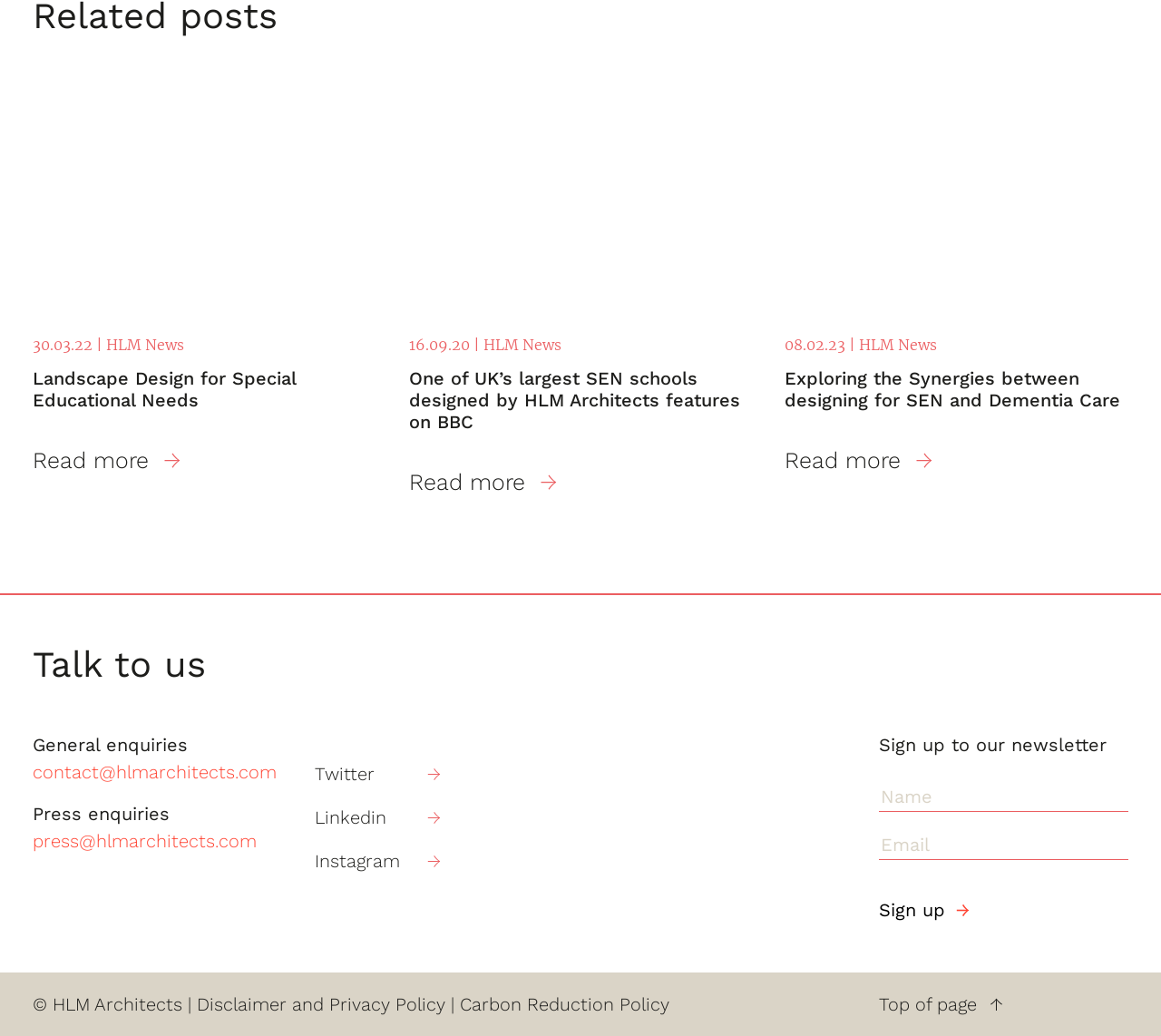Extract the bounding box coordinates of the UI element described: "Top of page ↑". Provide the coordinates in the format [left, top, right, bottom] with values ranging from 0 to 1.

[0.757, 0.956, 0.864, 0.982]